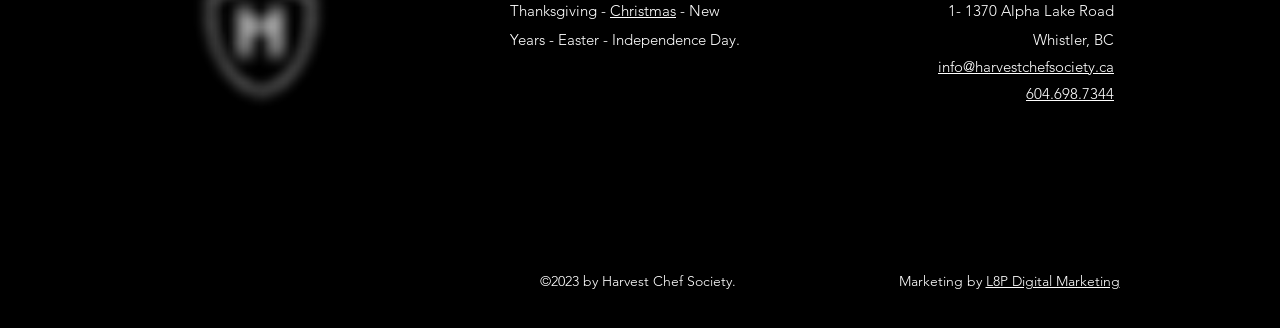Please answer the following question using a single word or phrase: 
What are the social media platforms listed?

Facebook, Instagram